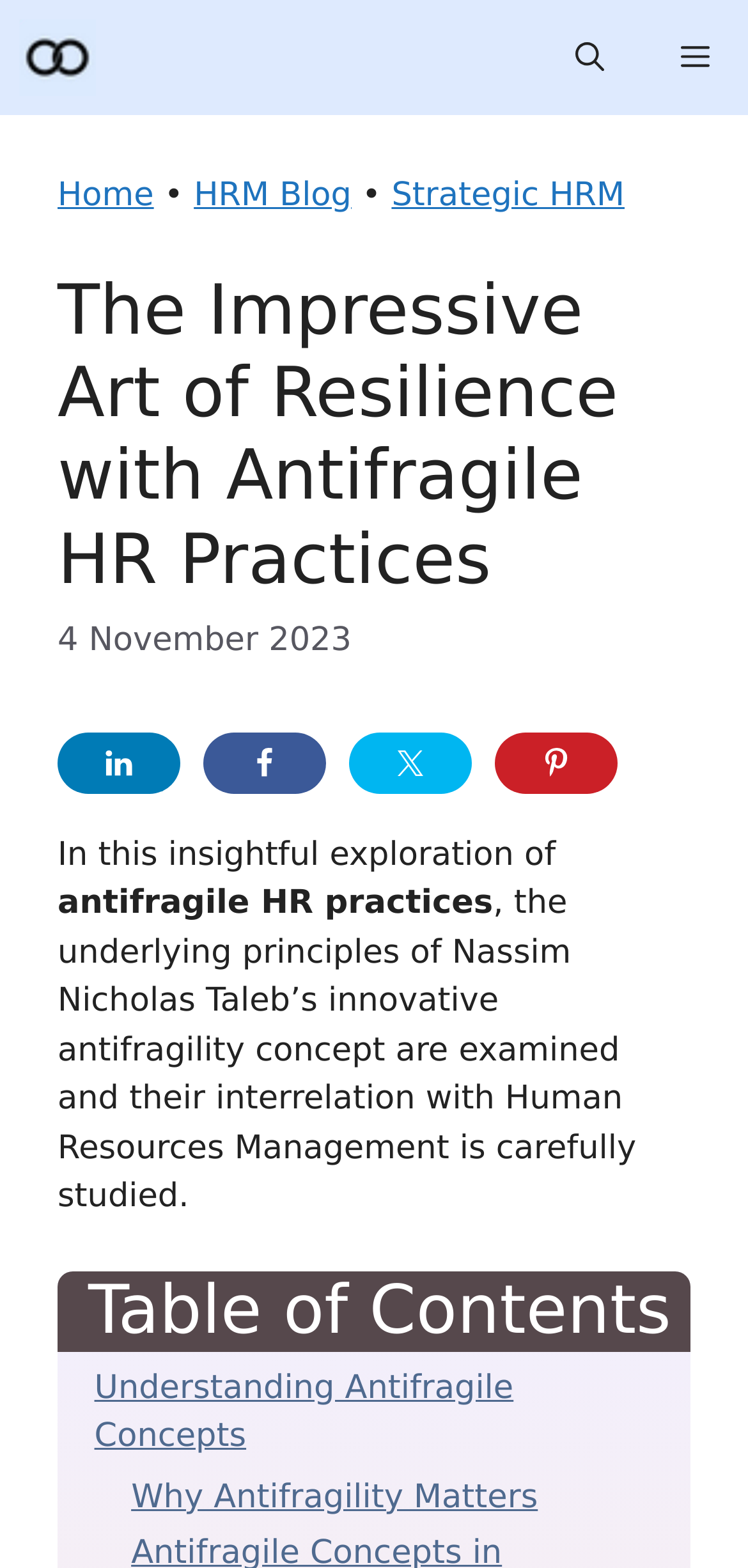Respond with a single word or phrase to the following question:
What is the date of the article?

4 November 2023